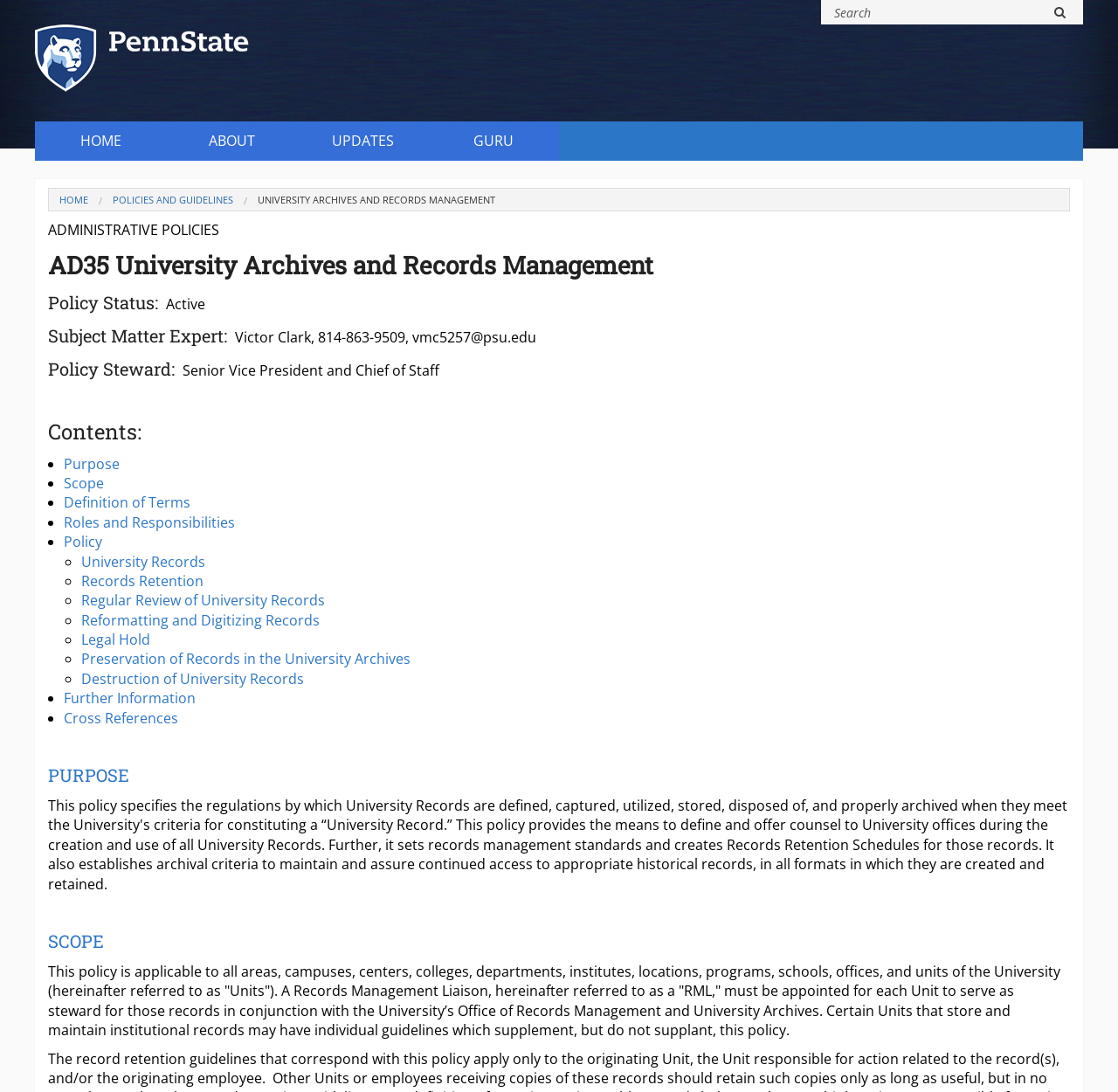Given the element description "Penn State University", identify the bounding box of the corresponding UI element.

[0.086, 0.022, 0.26, 0.047]